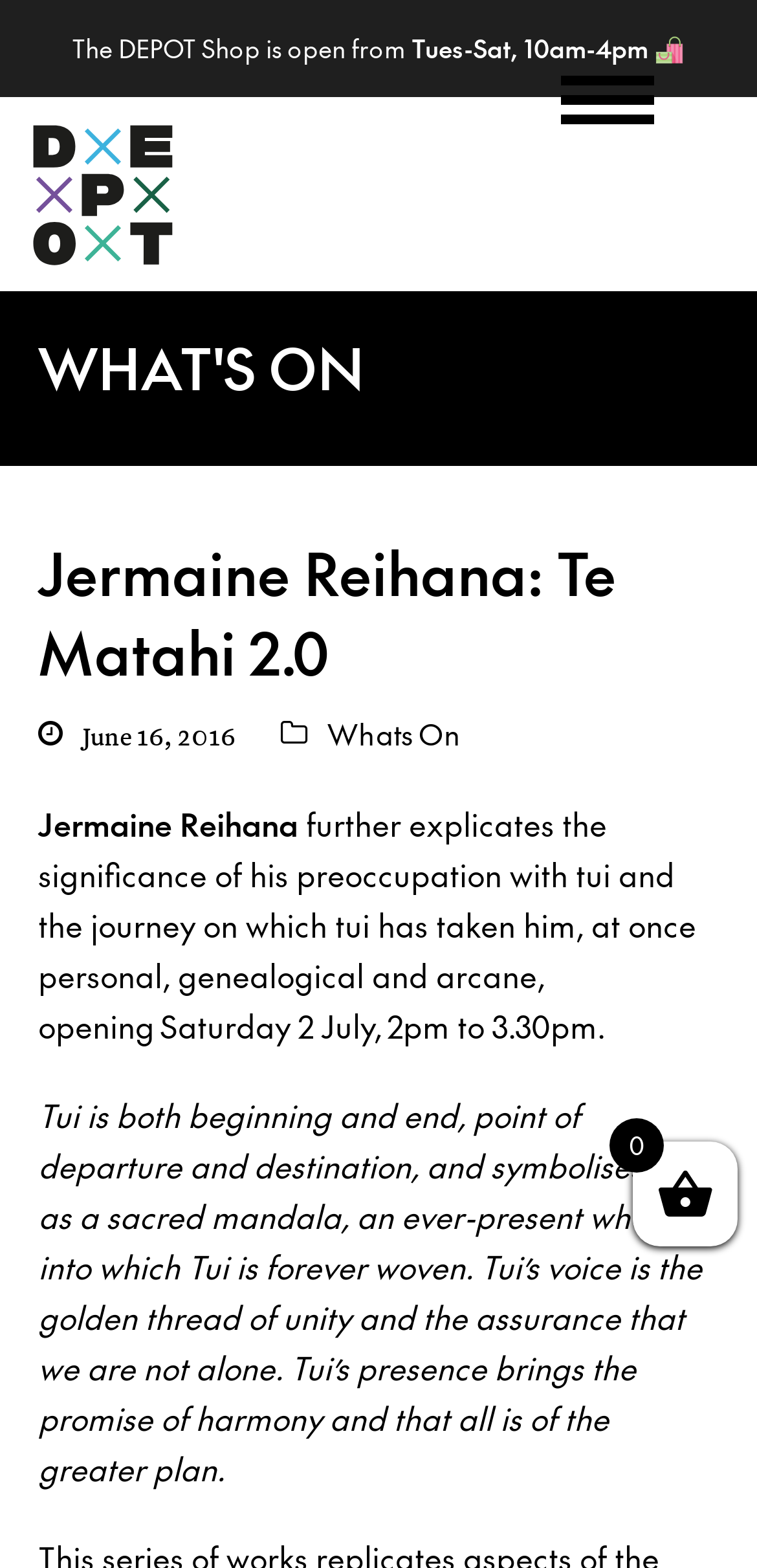Please find and generate the text of the main header of the webpage.

Jermaine Reihana: Te Matahi 2.0